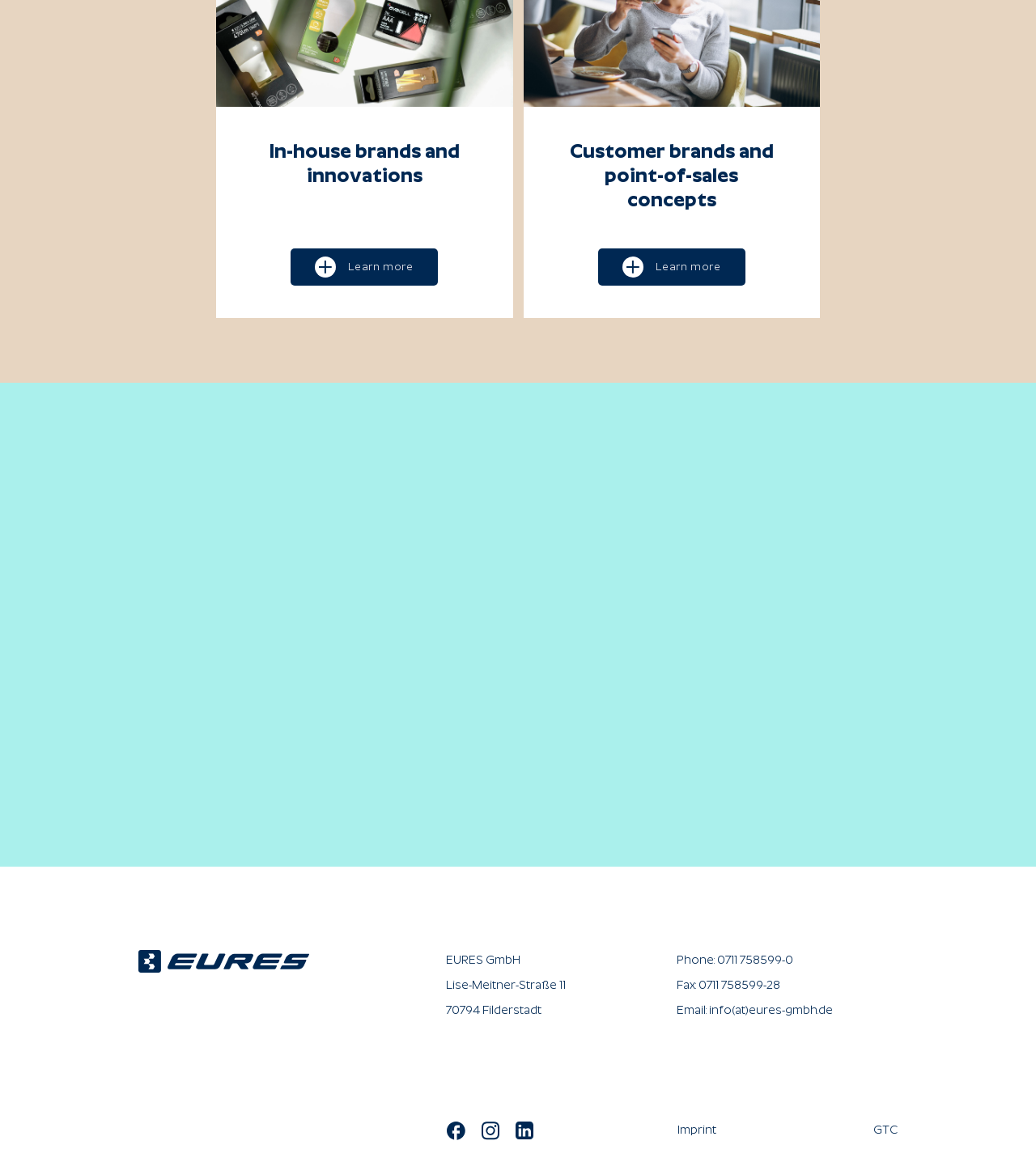What is the company's name?
Answer the question based on the image using a single word or a brief phrase.

EURES GmbH